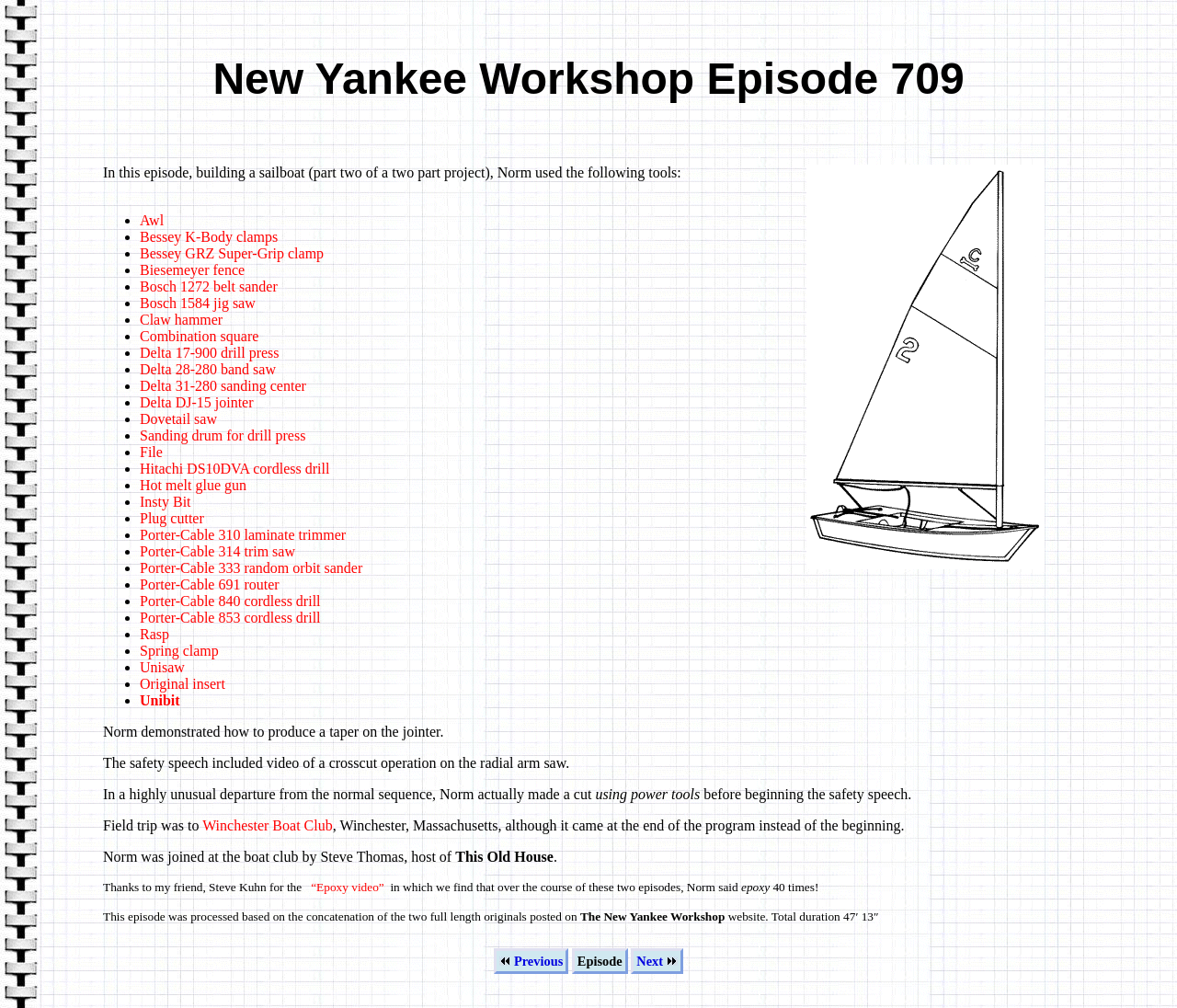Locate the bounding box coordinates of the element that needs to be clicked to carry out the instruction: "Click on the link 'Awl'". The coordinates should be given as four float numbers ranging from 0 to 1, i.e., [left, top, right, bottom].

[0.119, 0.211, 0.139, 0.227]